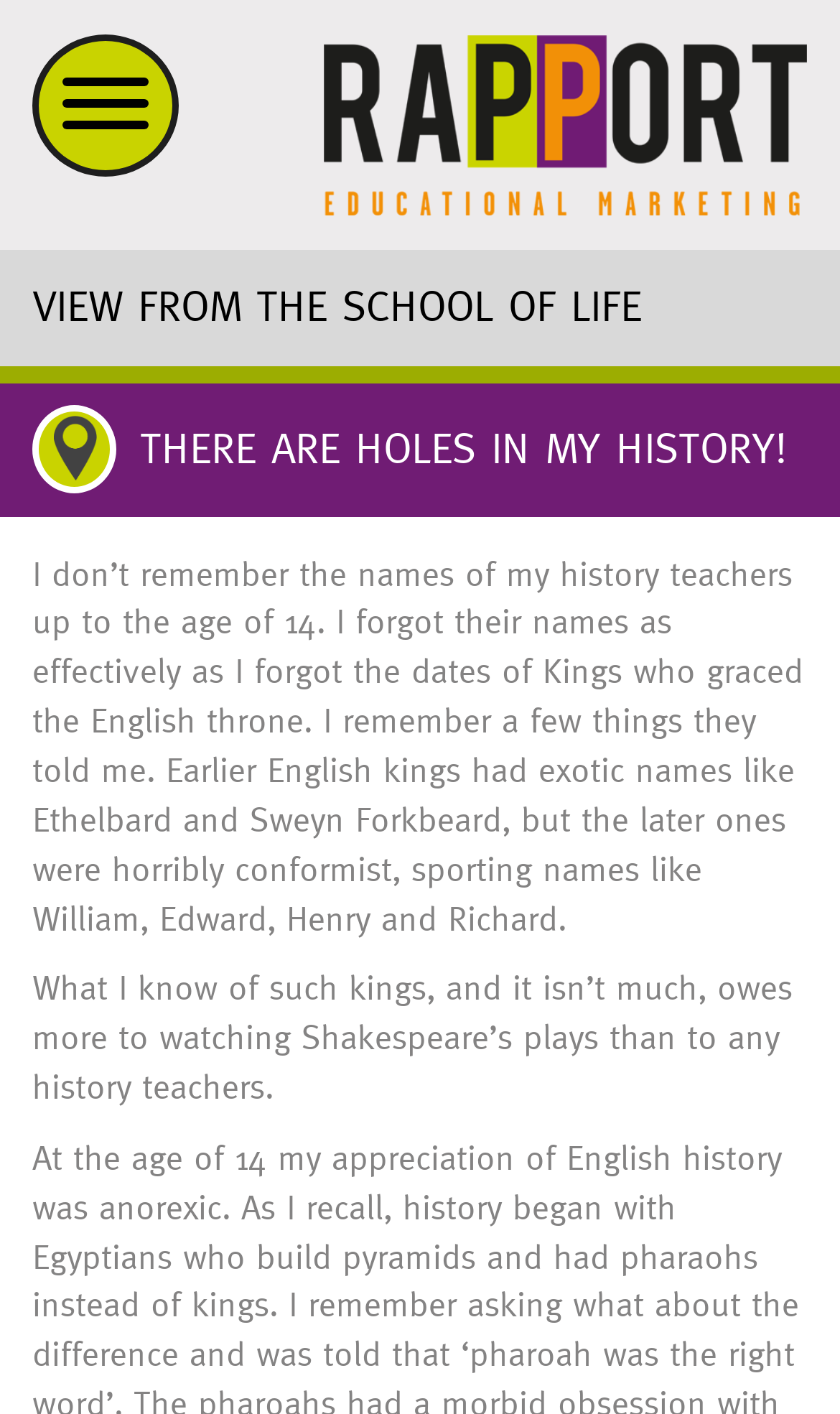What is the name of the website?
Based on the screenshot, give a detailed explanation to answer the question.

The name of the website can be found in the link element with the text 'Rapport' at the top of the webpage, which is also an image with the same name.